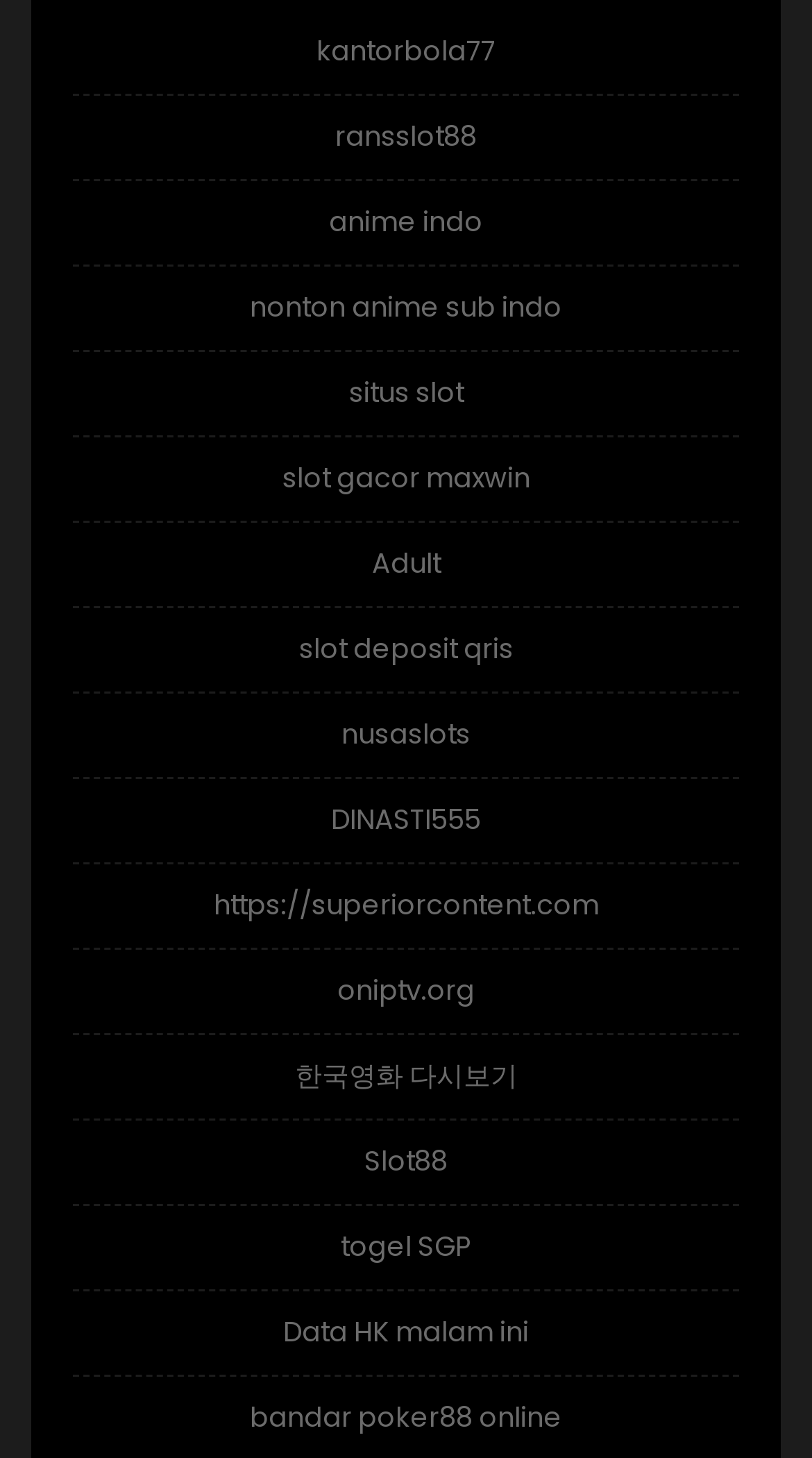Please locate the bounding box coordinates for the element that should be clicked to achieve the following instruction: "check out slot gacor maxwin". Ensure the coordinates are given as four float numbers between 0 and 1, i.e., [left, top, right, bottom].

[0.347, 0.315, 0.653, 0.342]